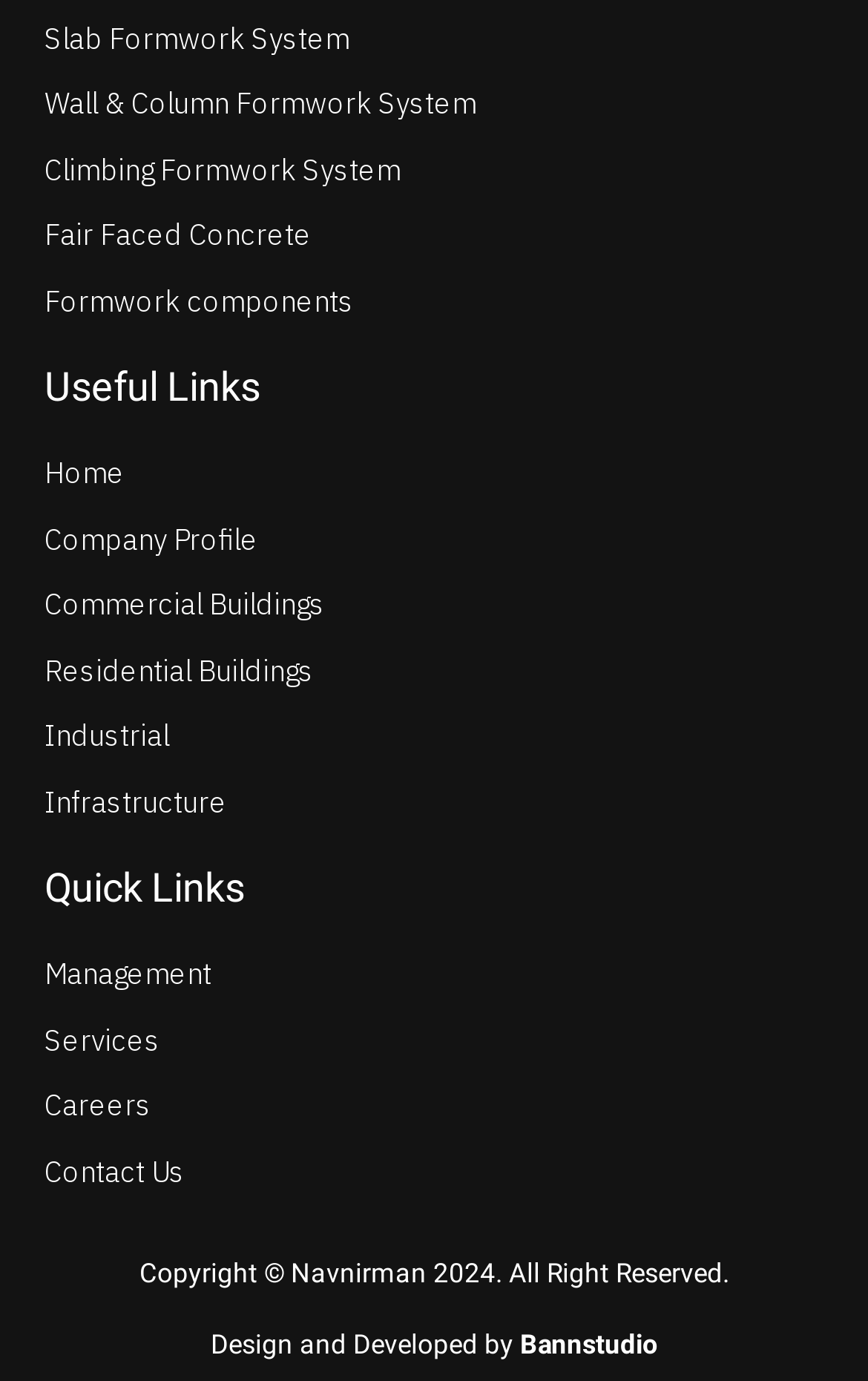What is the first formwork system listed?
Using the screenshot, give a one-word or short phrase answer.

Slab Formwork System